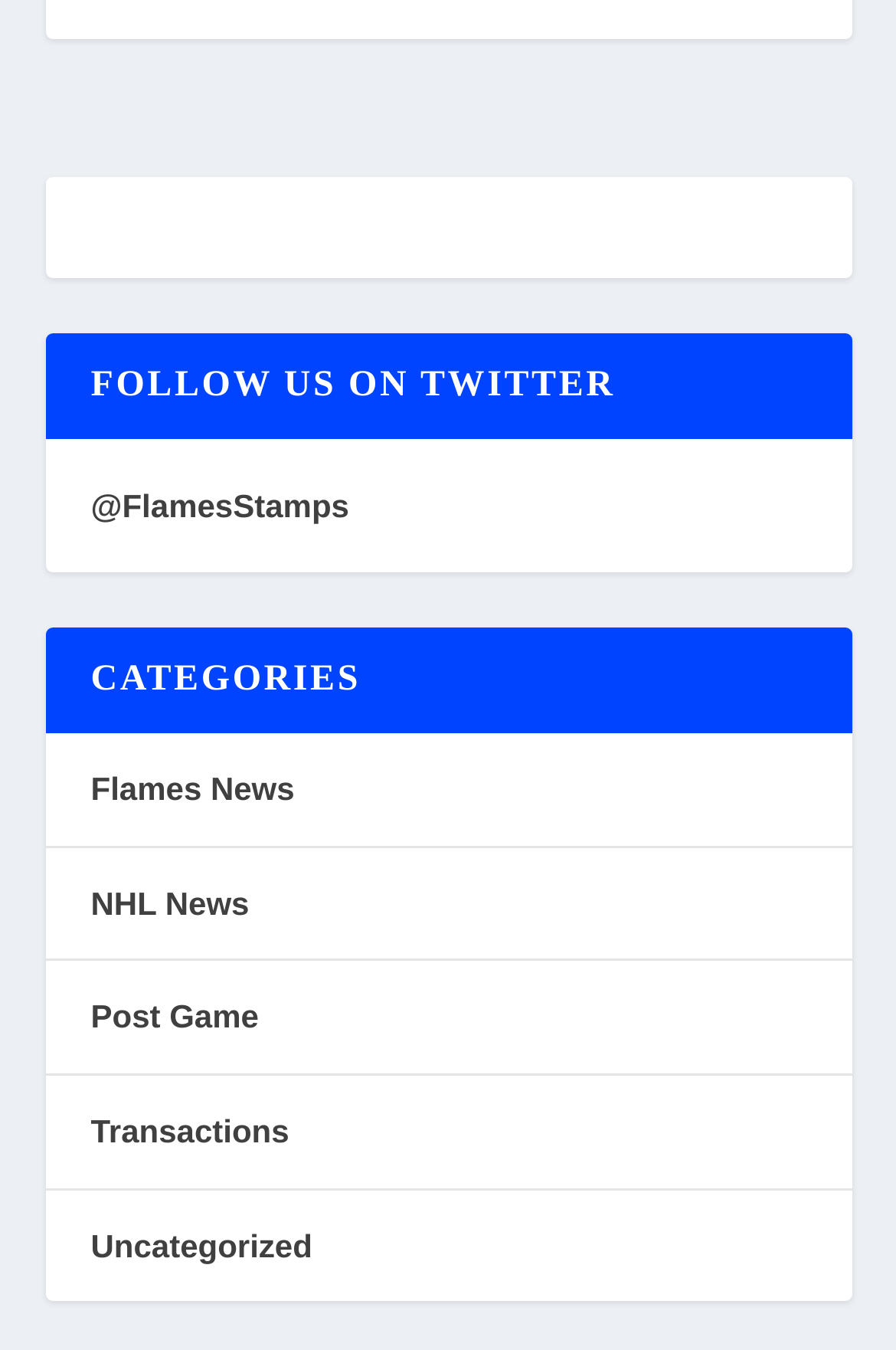What is the Twitter handle mentioned?
Please provide a comprehensive answer based on the contents of the image.

I found the link '@FlamesStamps' under the 'FOLLOW US ON TWITTER' heading, which is the Twitter handle mentioned on the webpage.